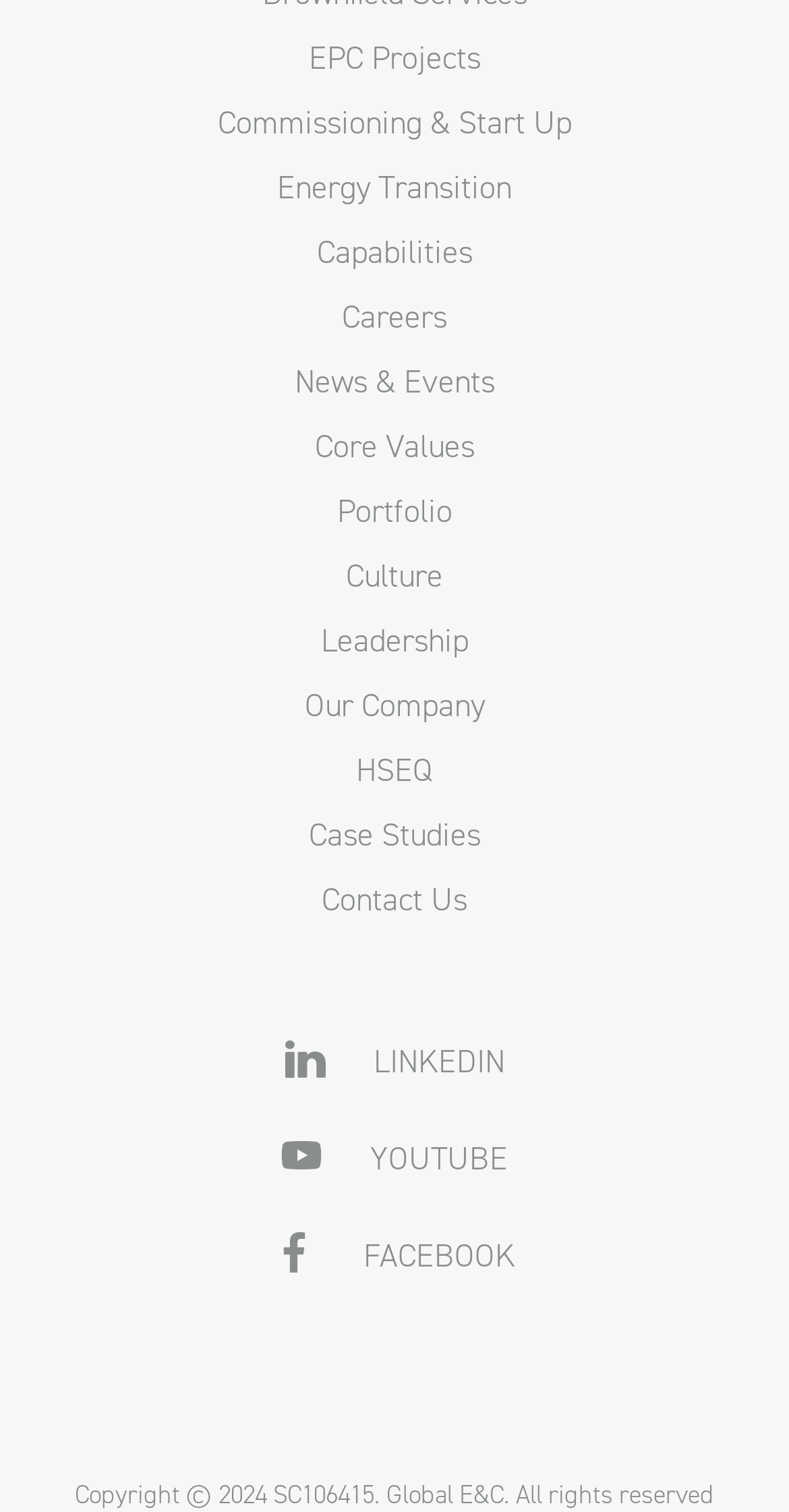Identify the bounding box coordinates of the clickable section necessary to follow the following instruction: "Check out the company's LinkedIn page". The coordinates should be presented as four float numbers from 0 to 1, i.e., [left, top, right, bottom].

[0.038, 0.687, 0.962, 0.719]